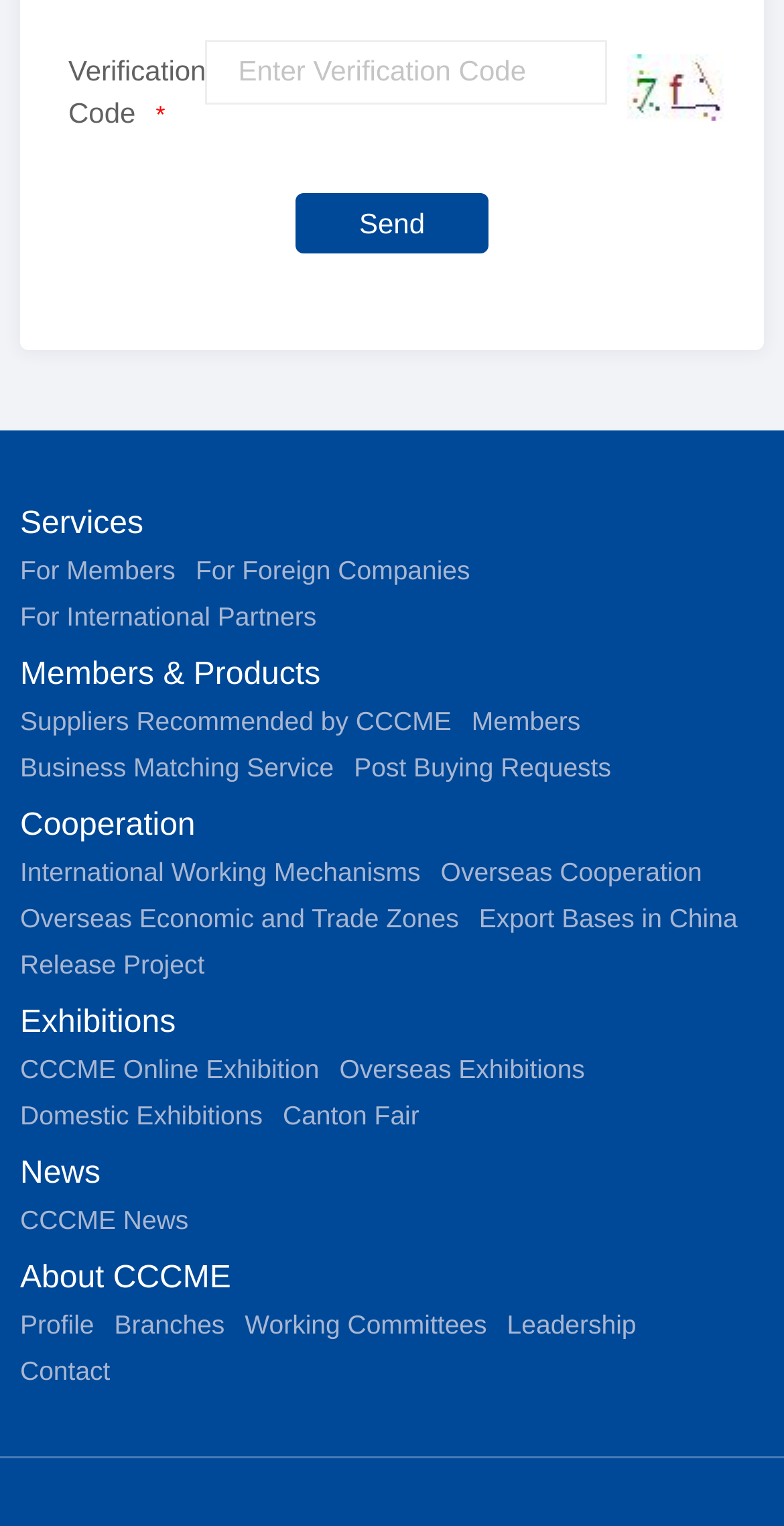Give a concise answer using only one word or phrase for this question:
How many links are available under 'For Members'?

1